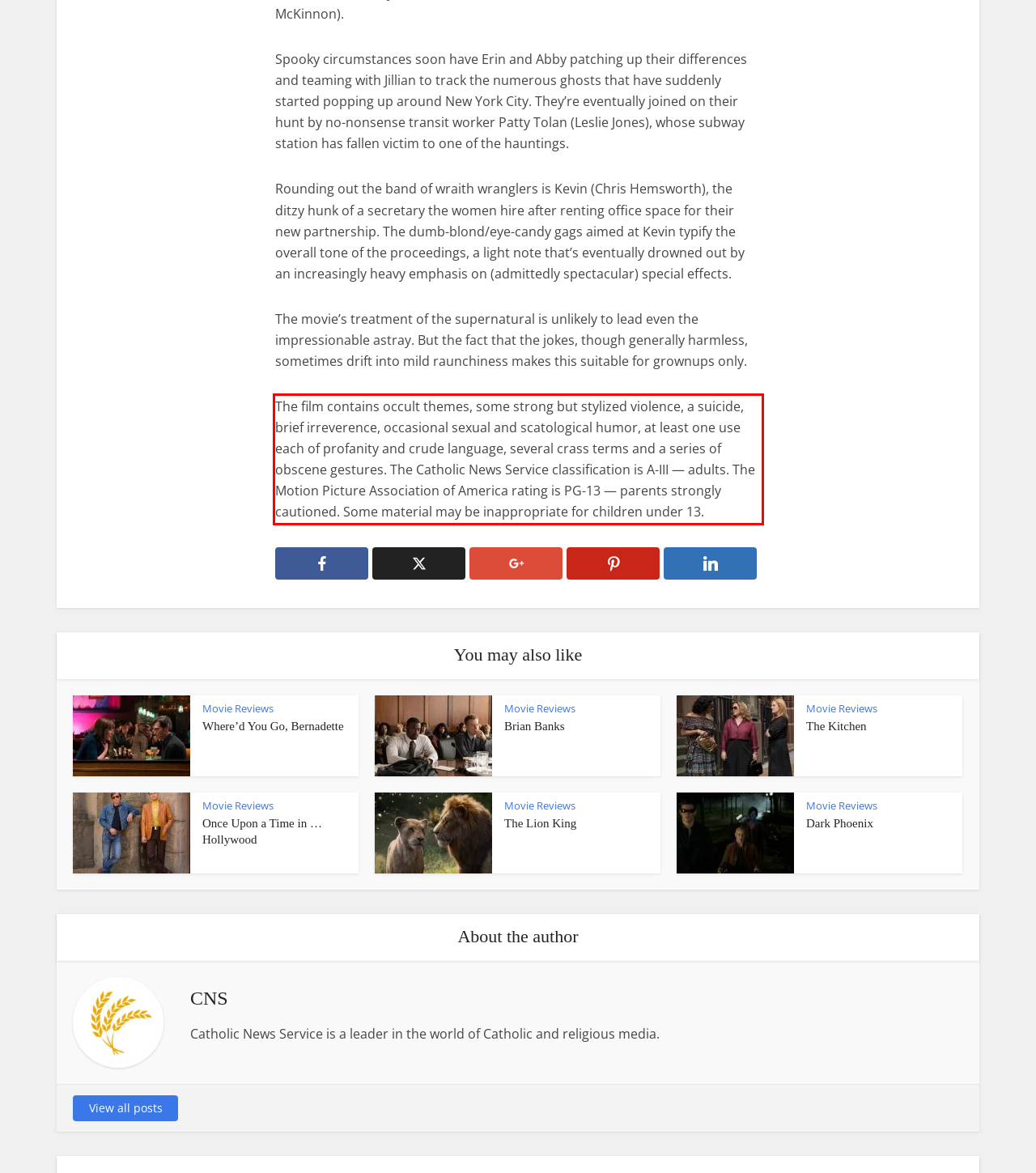You have a screenshot of a webpage, and there is a red bounding box around a UI element. Utilize OCR to extract the text within this red bounding box.

The film contains occult themes, some strong but stylized violence, a suicide, brief irreverence, occasional sexual and scatological humor, at least one use each of profanity and crude language, several crass terms and a series of obscene gestures. The Catholic News Service classification is A-III — adults. The Motion Picture Association of America rating is PG-13 — parents strongly cautioned. Some material may be inappropriate for children under 13.